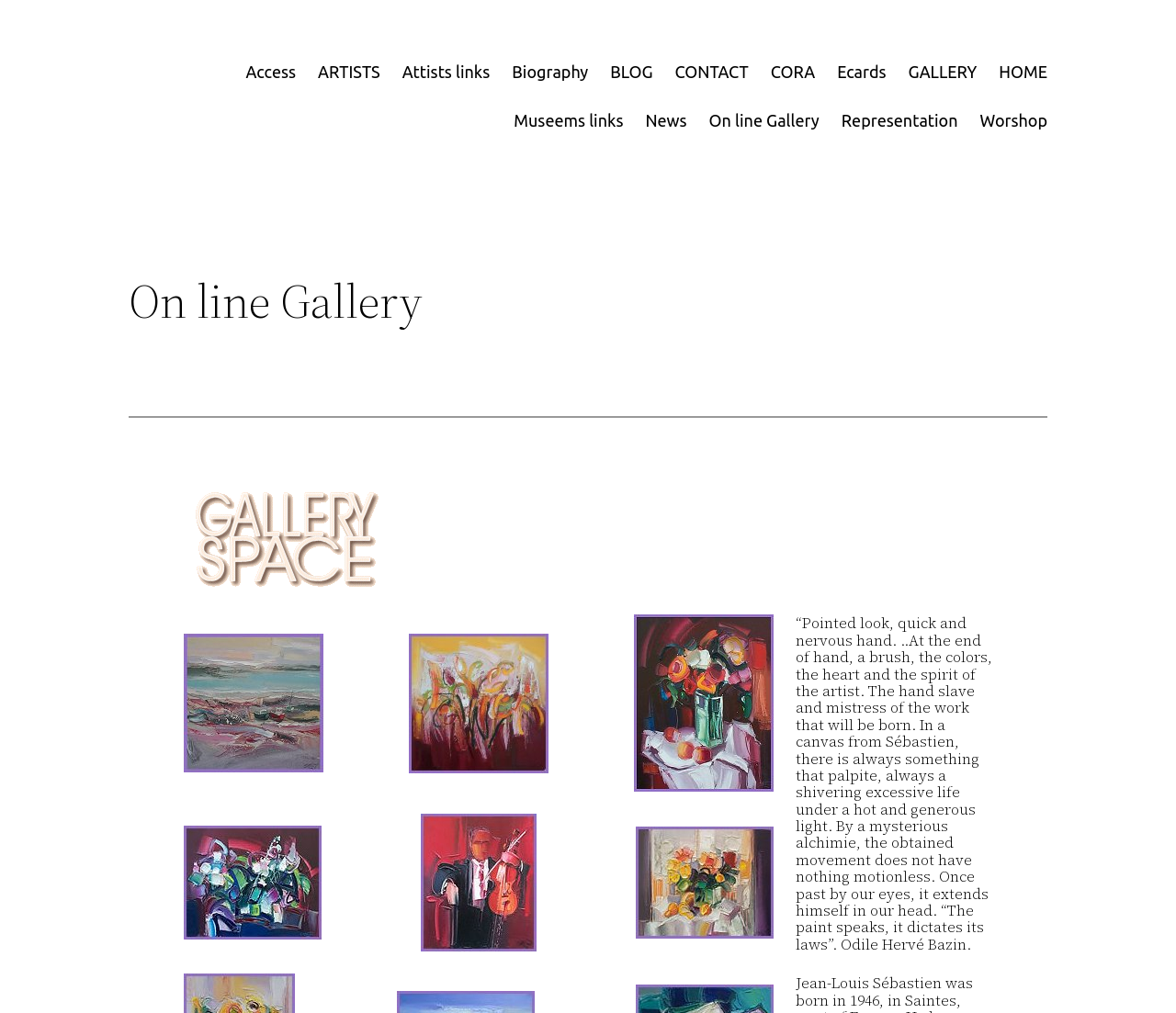Refer to the image and provide an in-depth answer to the question: 
What is the name of the artist mentioned on this page?

The quote in the heading element mentions 'Sébastien' as the artist who created the artworks. This is the only mention of an artist's name on the page.